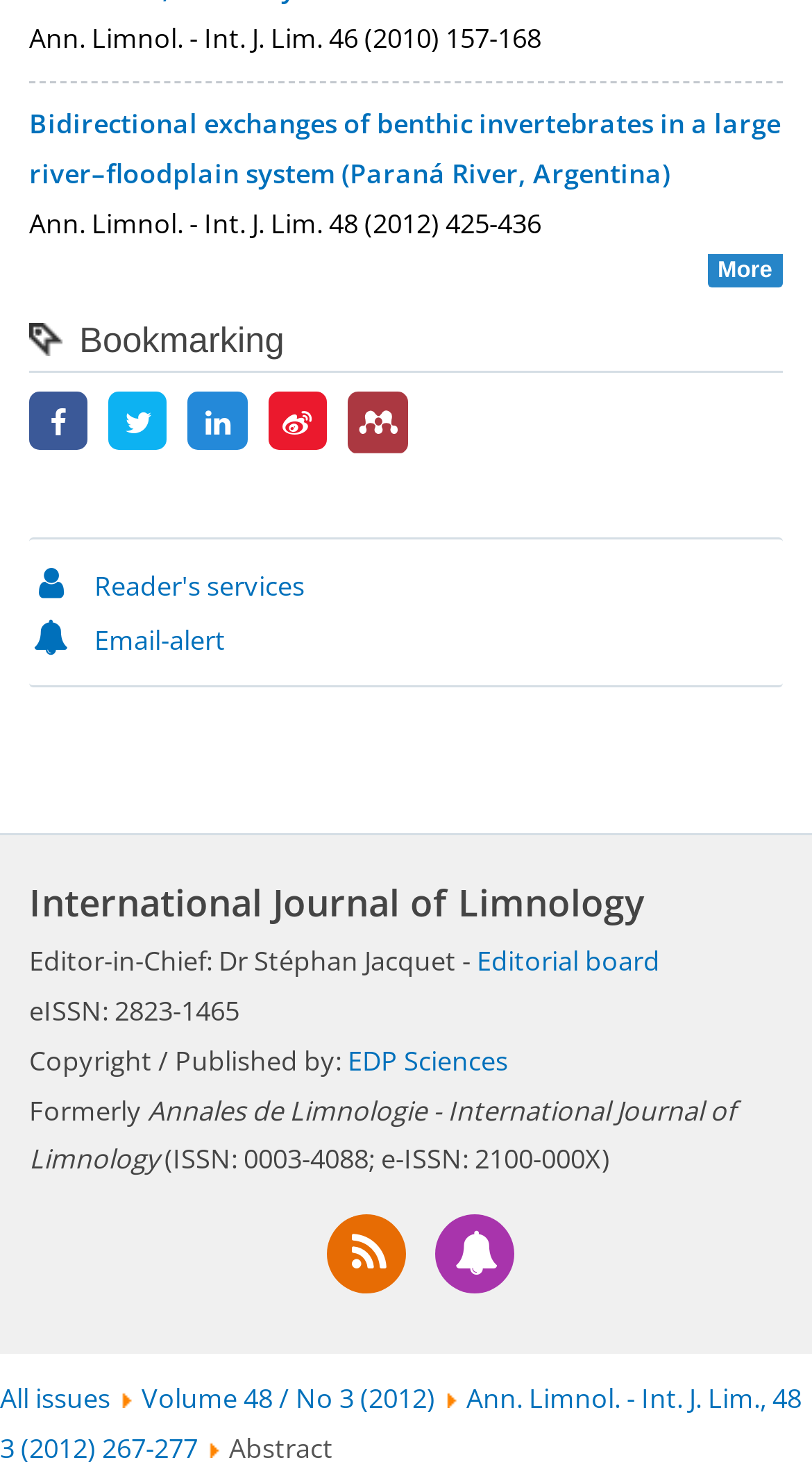Identify the bounding box coordinates of the element that should be clicked to fulfill this task: "Bookmark this page". The coordinates should be provided as four float numbers between 0 and 1, i.e., [left, top, right, bottom].

[0.036, 0.276, 0.108, 0.301]